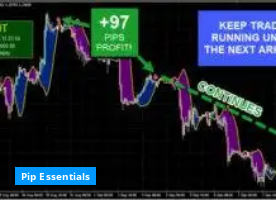Offer an in-depth description of the image.

The image visually represents a forex trading chart, highlighting a successful trading strategy. It features a bold green box displaying “+97 PIPS PROFIT,” indicating a profitable trade. Accompanying this is a directional arrow suggesting the continuation of the trade with the phrase "KEEP TRADING RUNNING UNTIL THE NEXT AREA," which emphasizes a strategic approach for traders looking to maximize their profits. The background consists of a fluctuating price line in a series of colors, indicating market movement over time. The lower part of the image includes the label "Pip Essentials," likely referencing a trading resource or guide aimed at improving trading techniques and understanding market dynamics.